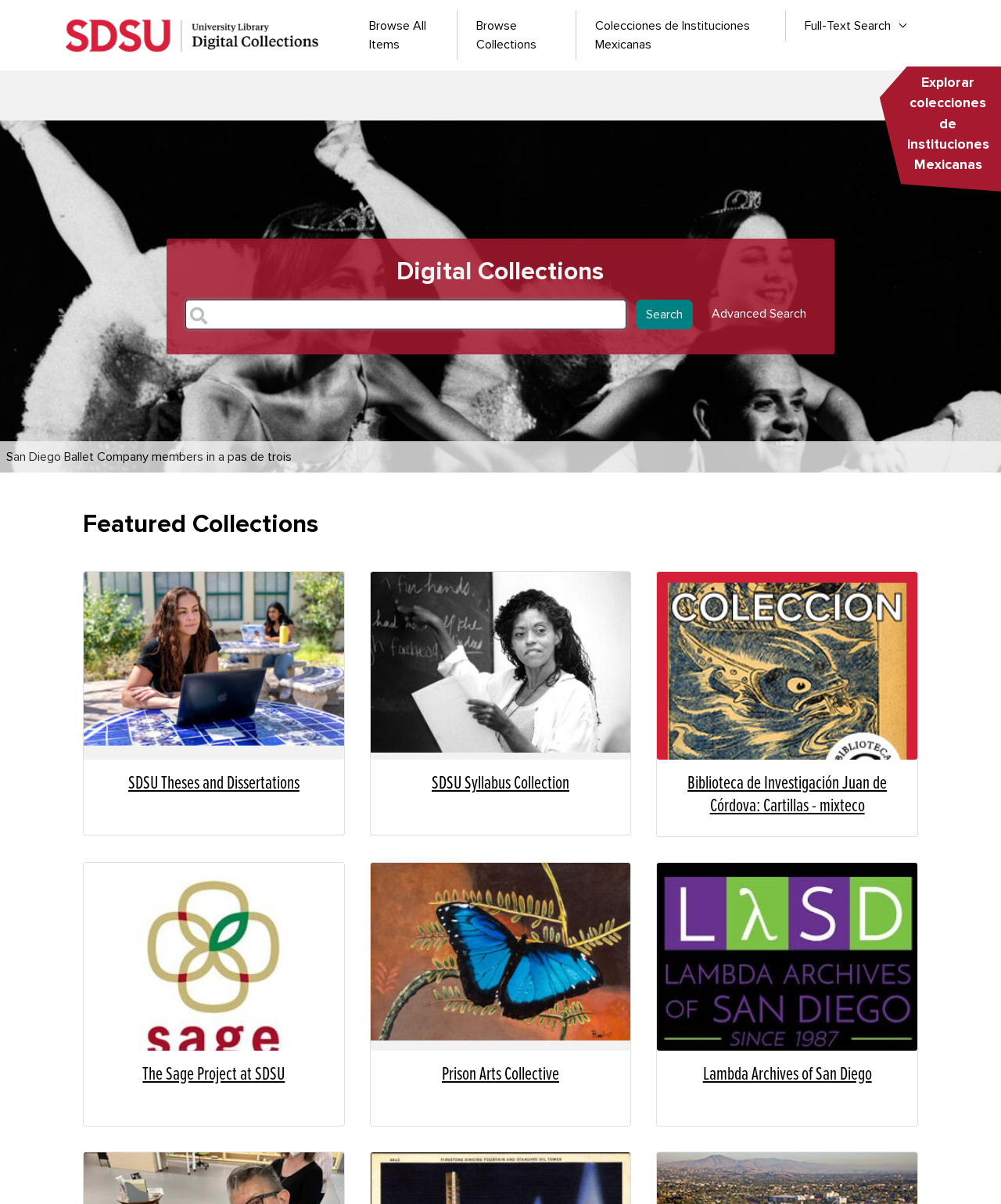Using the provided element description "SDSU Syllabus Collection", determine the bounding box coordinates of the UI element.

[0.383, 0.642, 0.617, 0.66]